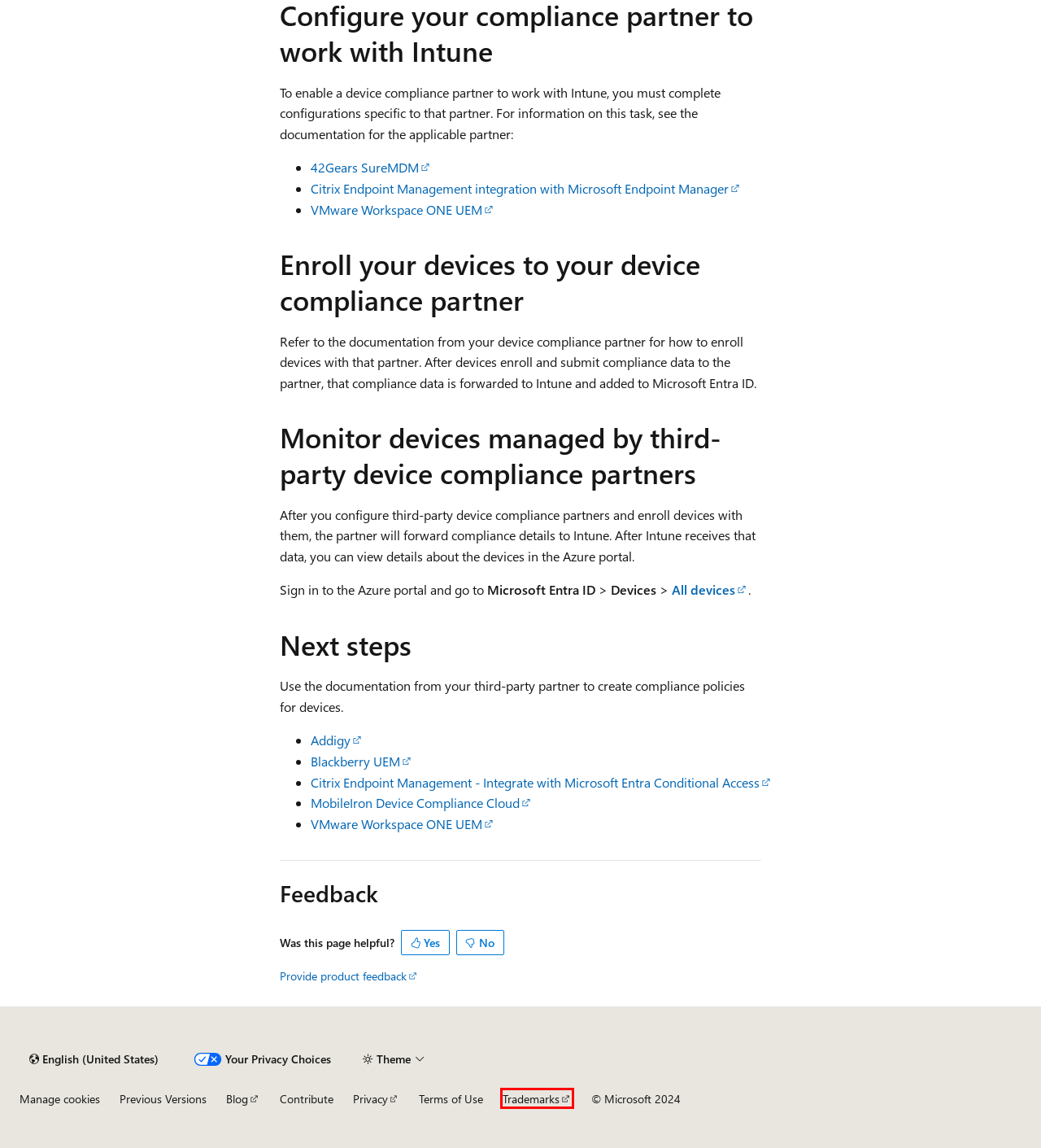You have a screenshot of a webpage with a red rectangle bounding box around a UI element. Choose the best description that matches the new page after clicking the element within the bounding box. The candidate descriptions are:
A. BlackBerry UEM
B. Intune troubleshooting | Microsoft Learn
C. Prepare to enroll devices and deliver resources | Citrix Endpoint Management
D. Trademark and Brand Guidelines | Microsoft Legal
E. Ivanti Community
F. Conditional Access in the SureMDM Console
G. Microsoft Intune product and capabilities documentation | Microsoft Learn
H. Citrix Endpoint Management integration with Microsoft Endpoint Manager

D